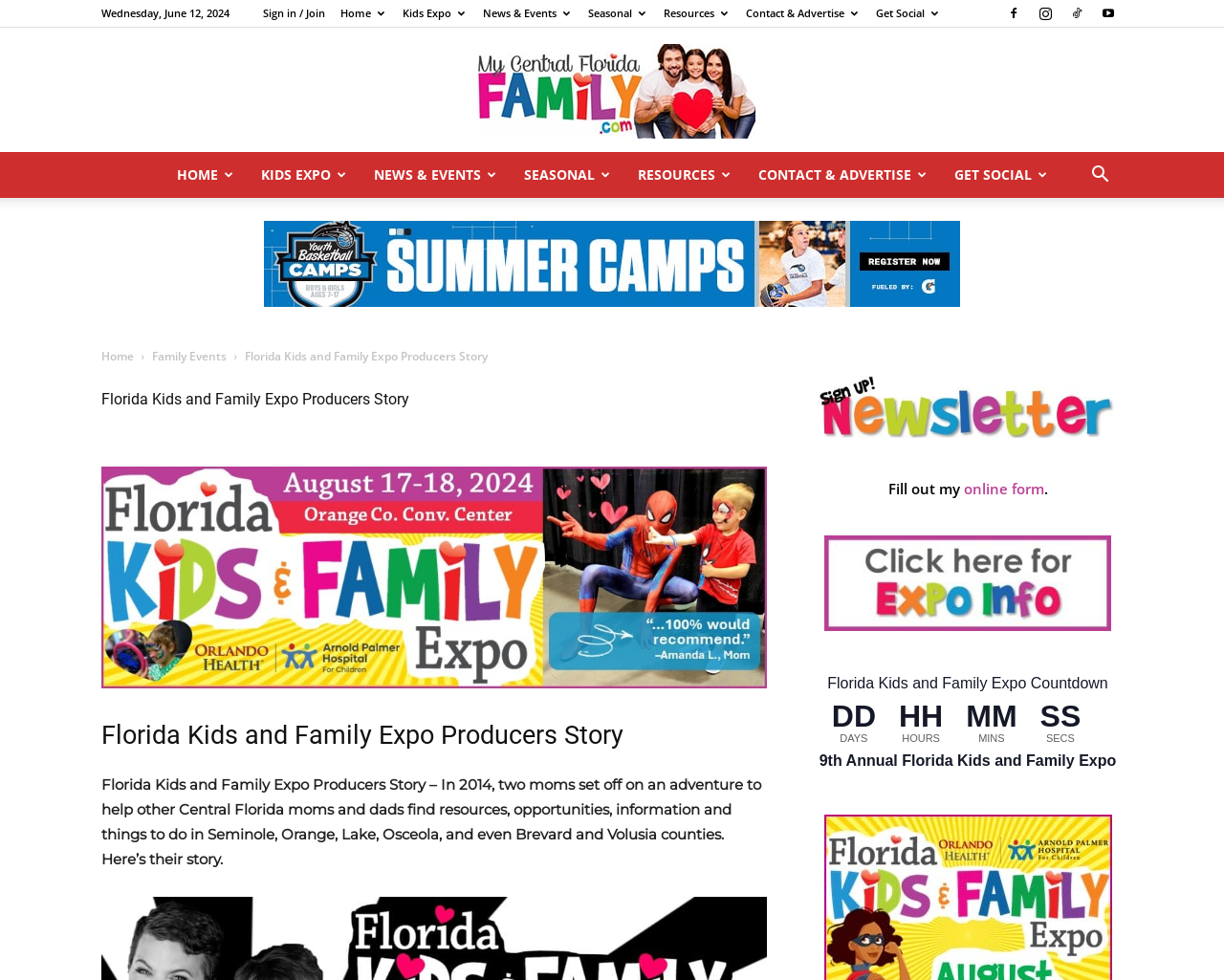Provide the bounding box coordinates for the UI element described in this sentence: "MyCentralFloridaFamily.com". The coordinates should be four float values between 0 and 1, i.e., [left, top, right, bottom].

[0.0, 0.045, 1.0, 0.141]